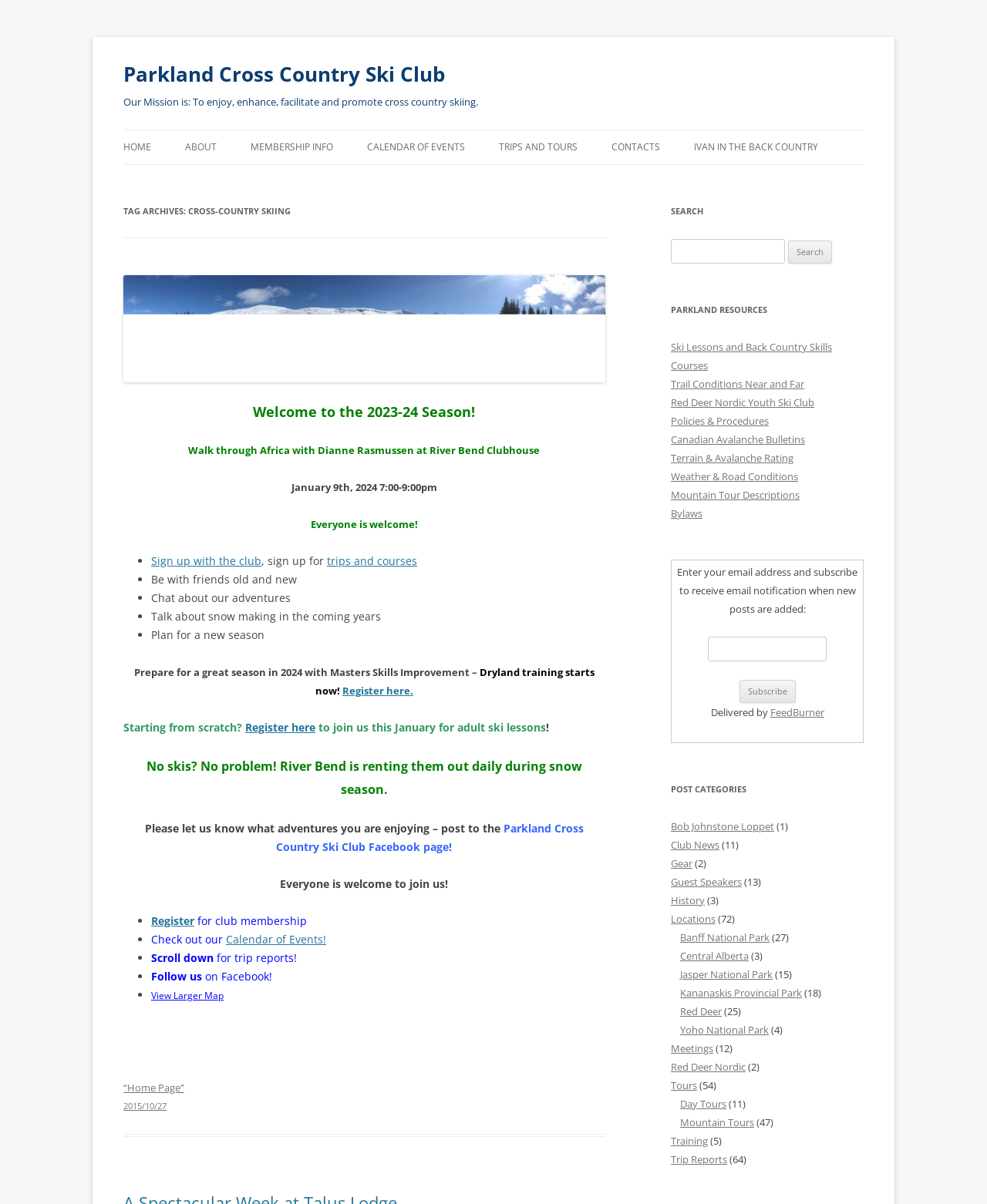Locate the bounding box coordinates of the area you need to click to fulfill this instruction: 'Click on HOME'. The coordinates must be in the form of four float numbers ranging from 0 to 1: [left, top, right, bottom].

[0.125, 0.108, 0.153, 0.137]